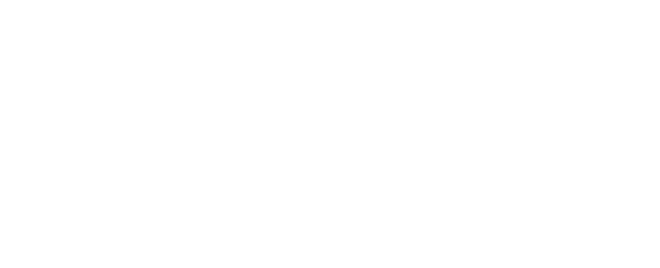What is the theme of the image?
Based on the image, answer the question with a single word or brief phrase.

Enhancing educational support